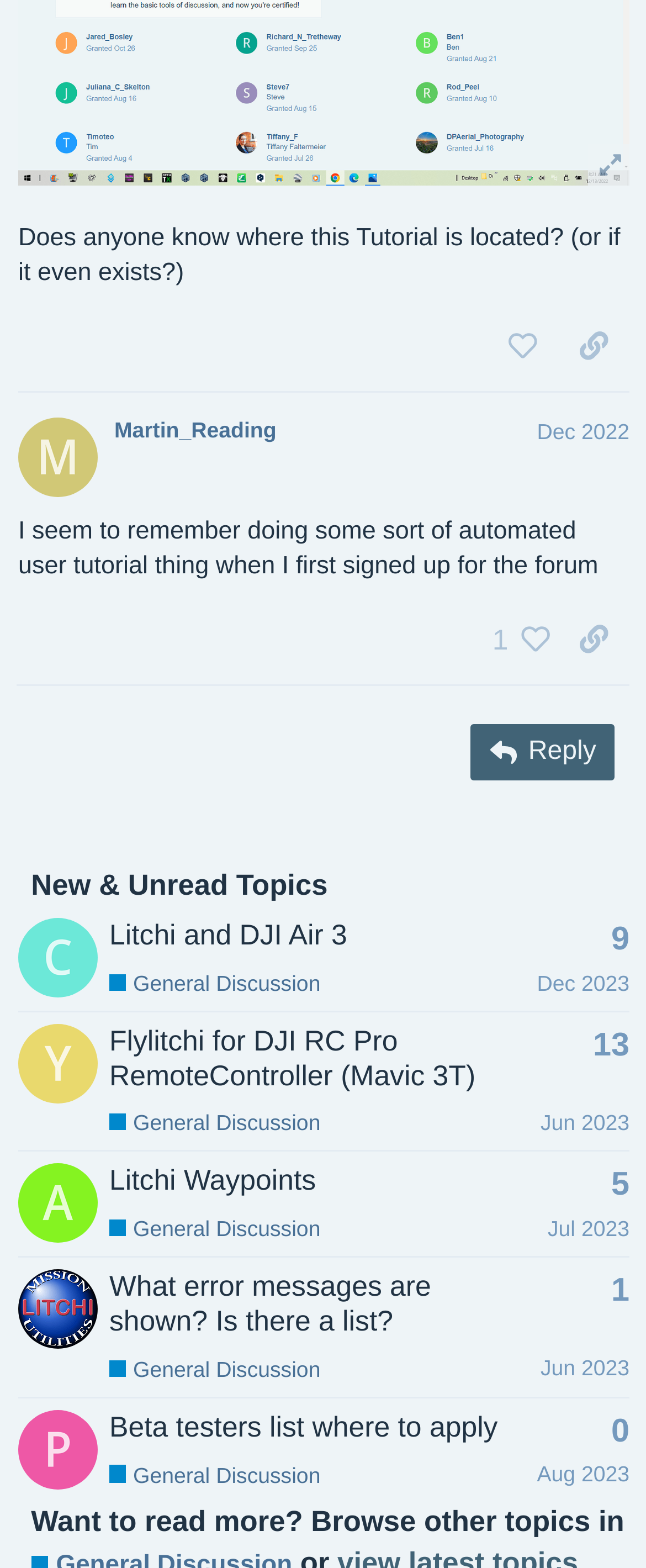Based on the element description: "Menu", identify the bounding box coordinates for this UI element. The coordinates must be four float numbers between 0 and 1, listed as [left, top, right, bottom].

None